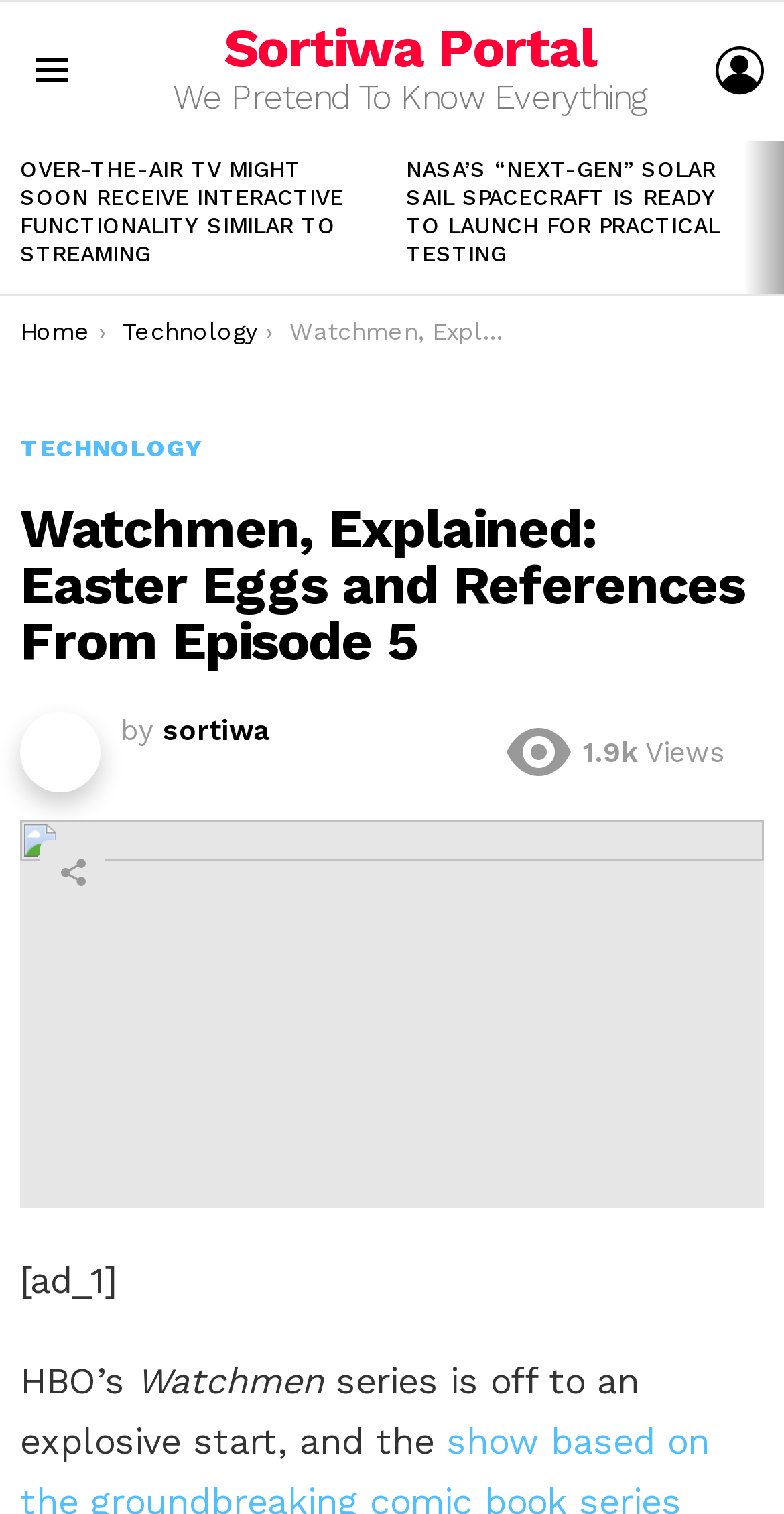What is the name of the portal?
Provide an in-depth and detailed answer to the question.

The answer can be found in the link 'Sortiwa Portal' which is at the top of the webpage, indicating that the webpage is part of the 'Sortiwa Portal'.